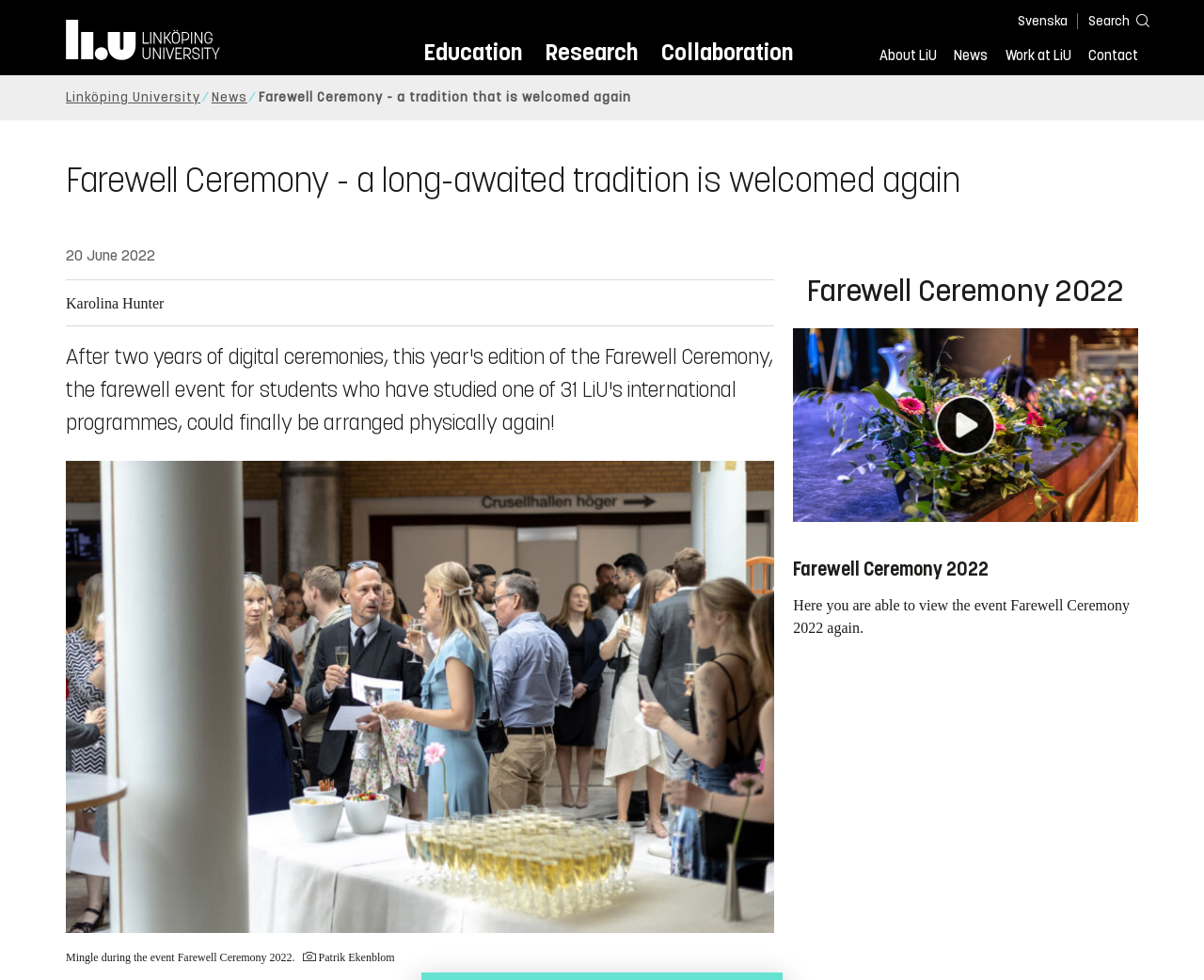Locate the bounding box coordinates of the element to click to perform the following action: 'View News'. The coordinates should be given as four float values between 0 and 1, in the form of [left, top, right, bottom].

[0.792, 0.046, 0.82, 0.073]